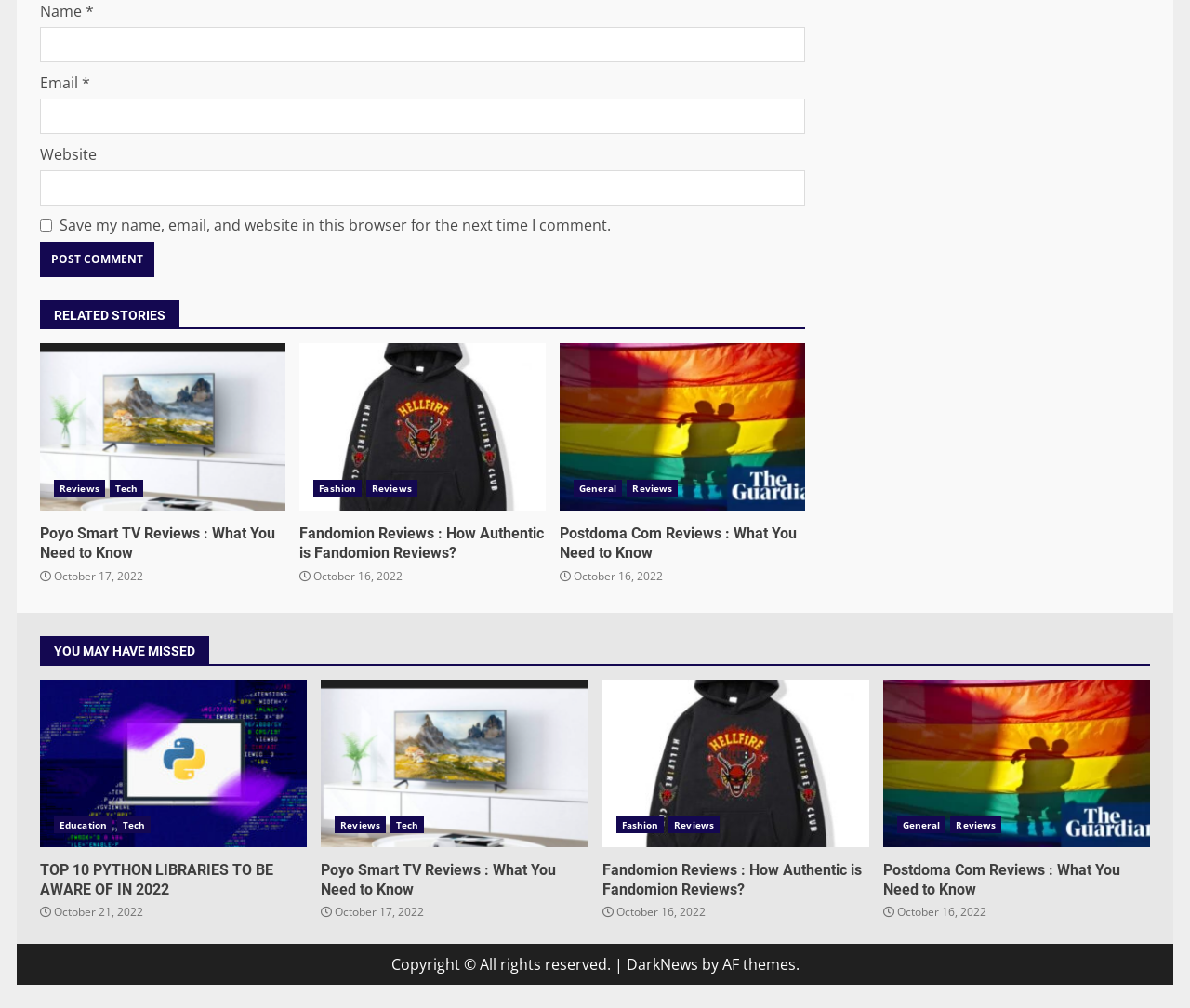Please find the bounding box coordinates of the clickable region needed to complete the following instruction: "Enter your name". The bounding box coordinates must consist of four float numbers between 0 and 1, i.e., [left, top, right, bottom].

[0.034, 0.026, 0.677, 0.061]